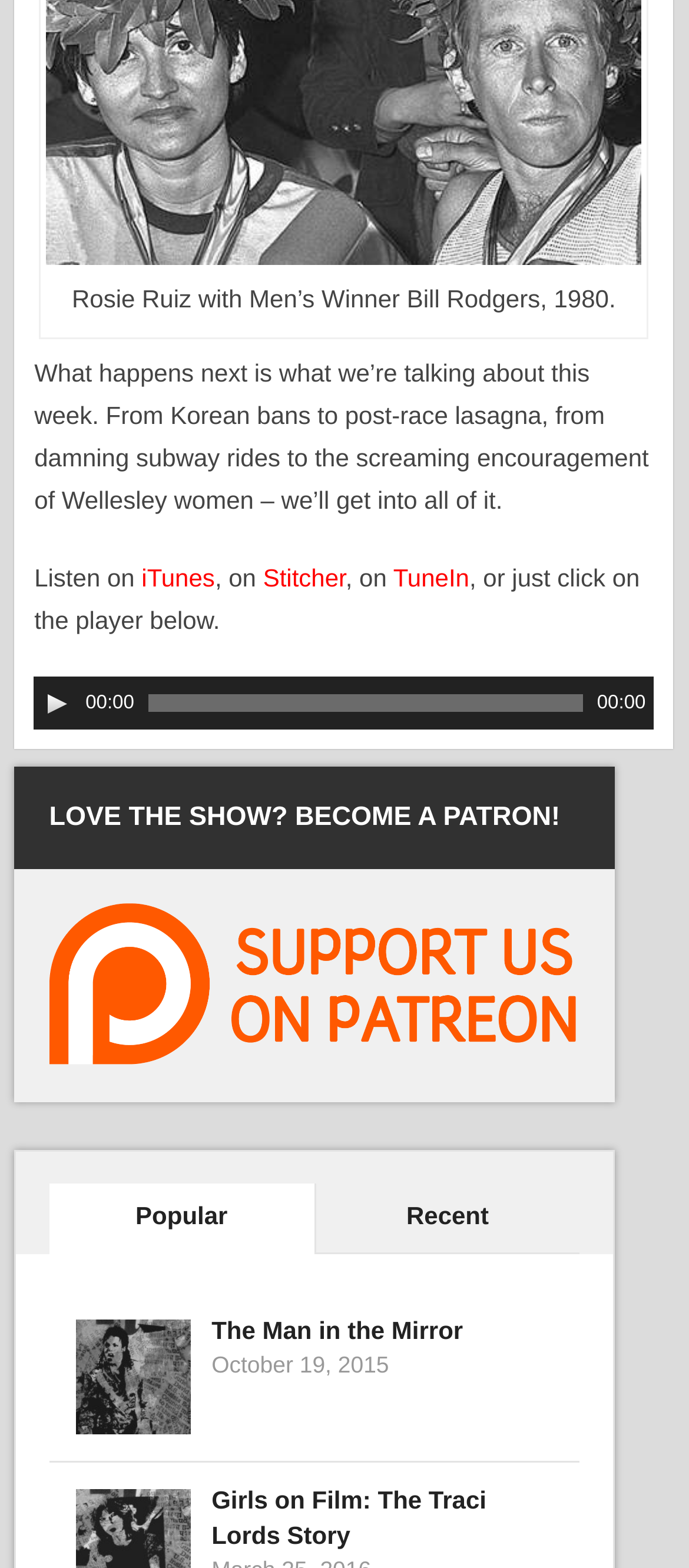What is the topic of discussion this week?
Please elaborate on the answer to the question with detailed information.

Based on the text 'What happens next is what we’re talking about this week. From Korean bans to post-race lasagna, from damning subway rides to the screaming encouragement of Wellesley women – we’ll get into all of it.', it can be inferred that the topic of discussion is related to the Boston Marathon, possibly the 1980 event.